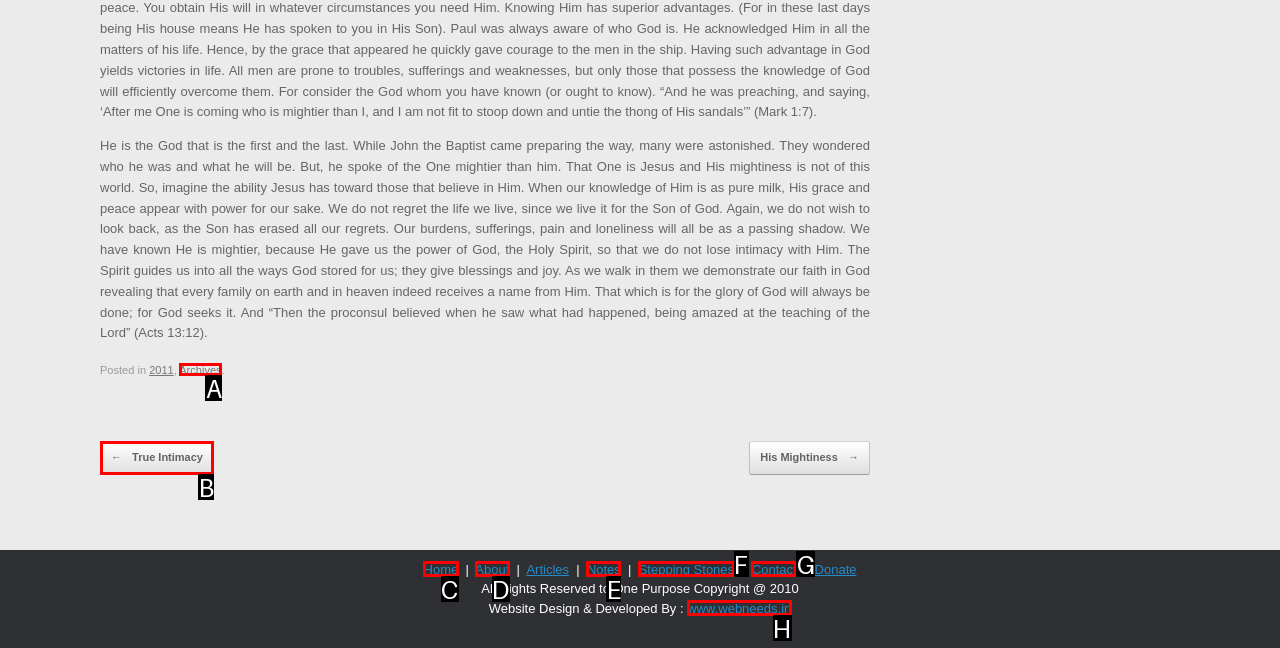Select the option that aligns with the description: Stepping Stones
Respond with the letter of the correct choice from the given options.

F